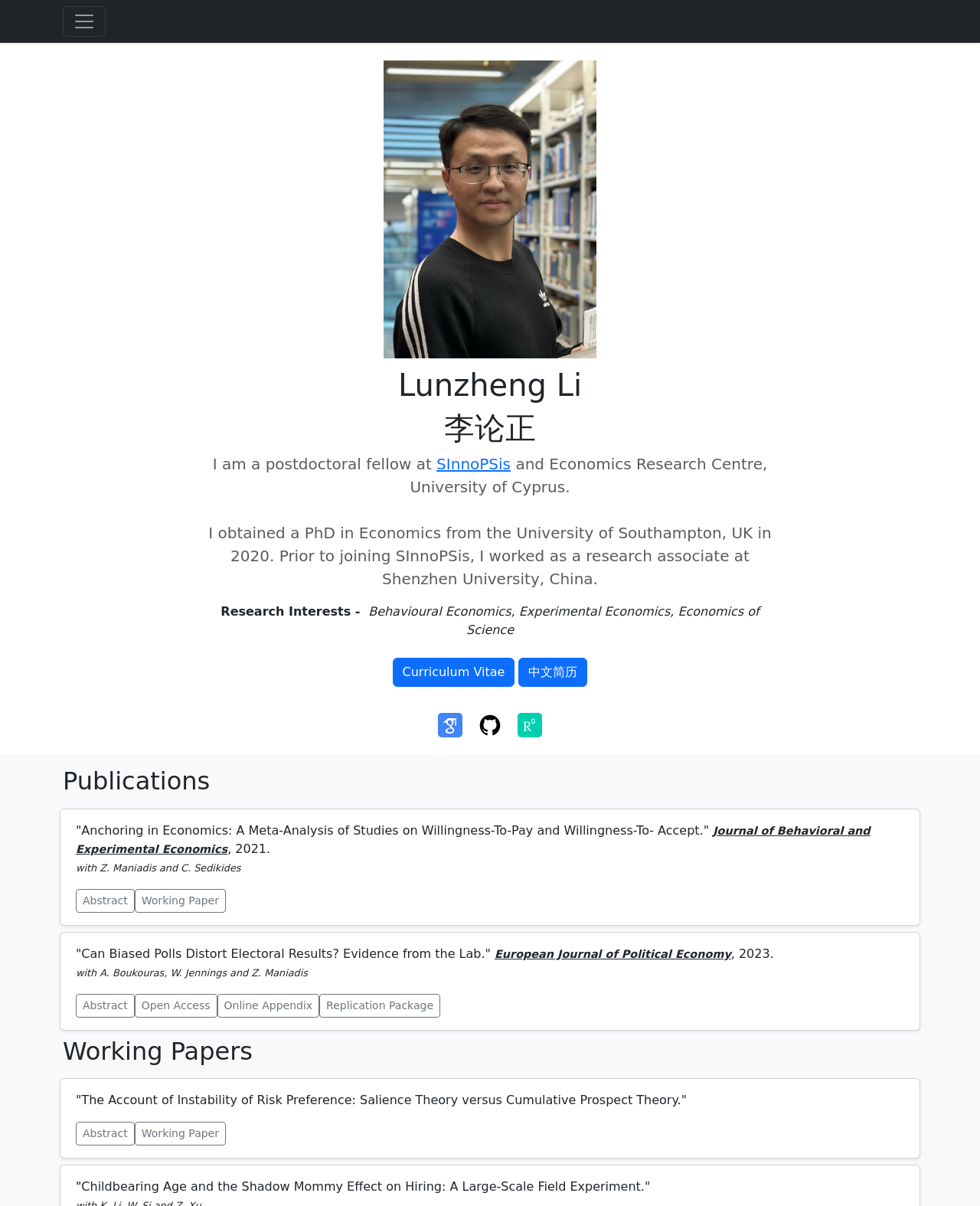Use a single word or phrase to respond to the question:
What is the journal of the second publication listed?

European Journal of Political Economy